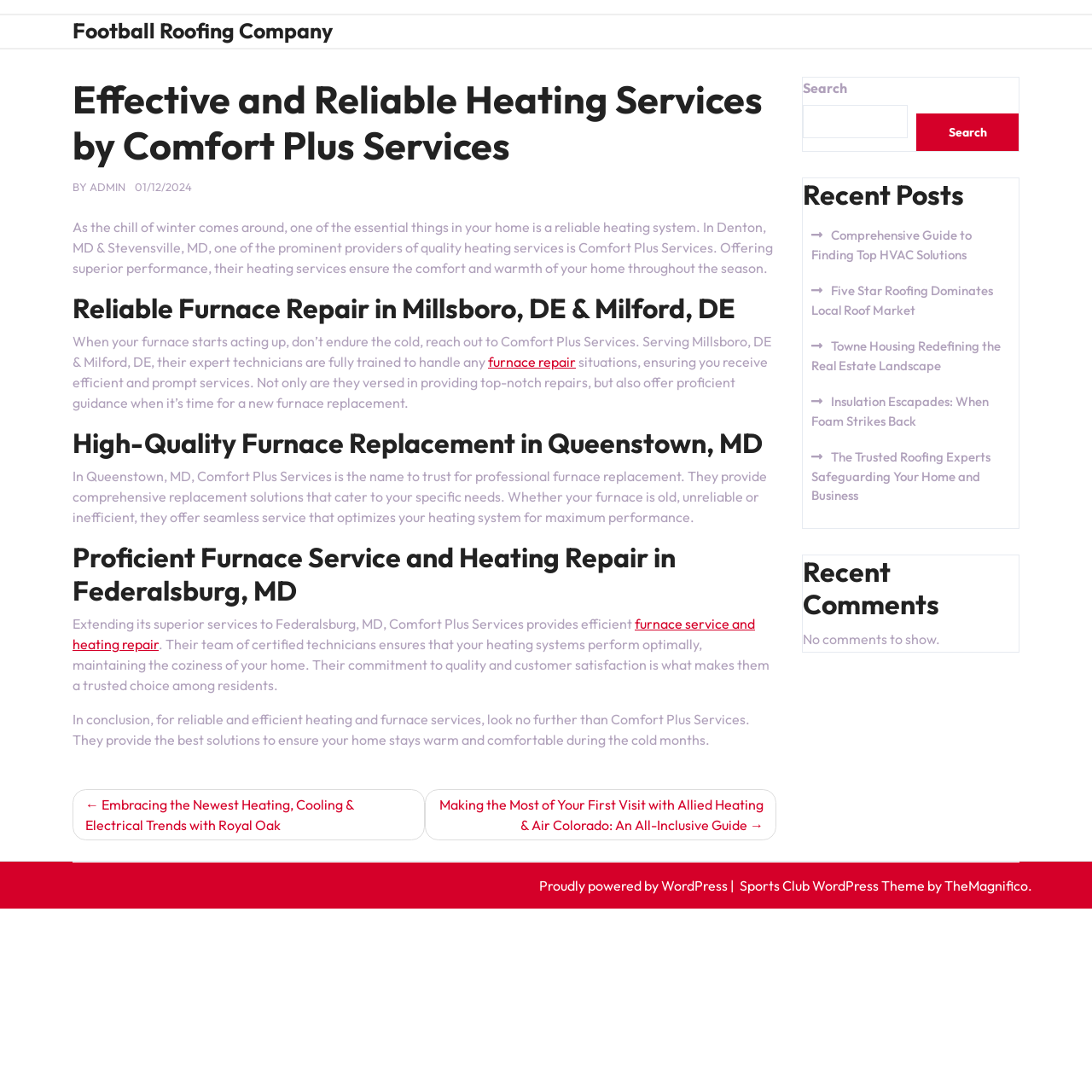Use a single word or phrase to answer the following:
What is the purpose of the search box?

To search the website